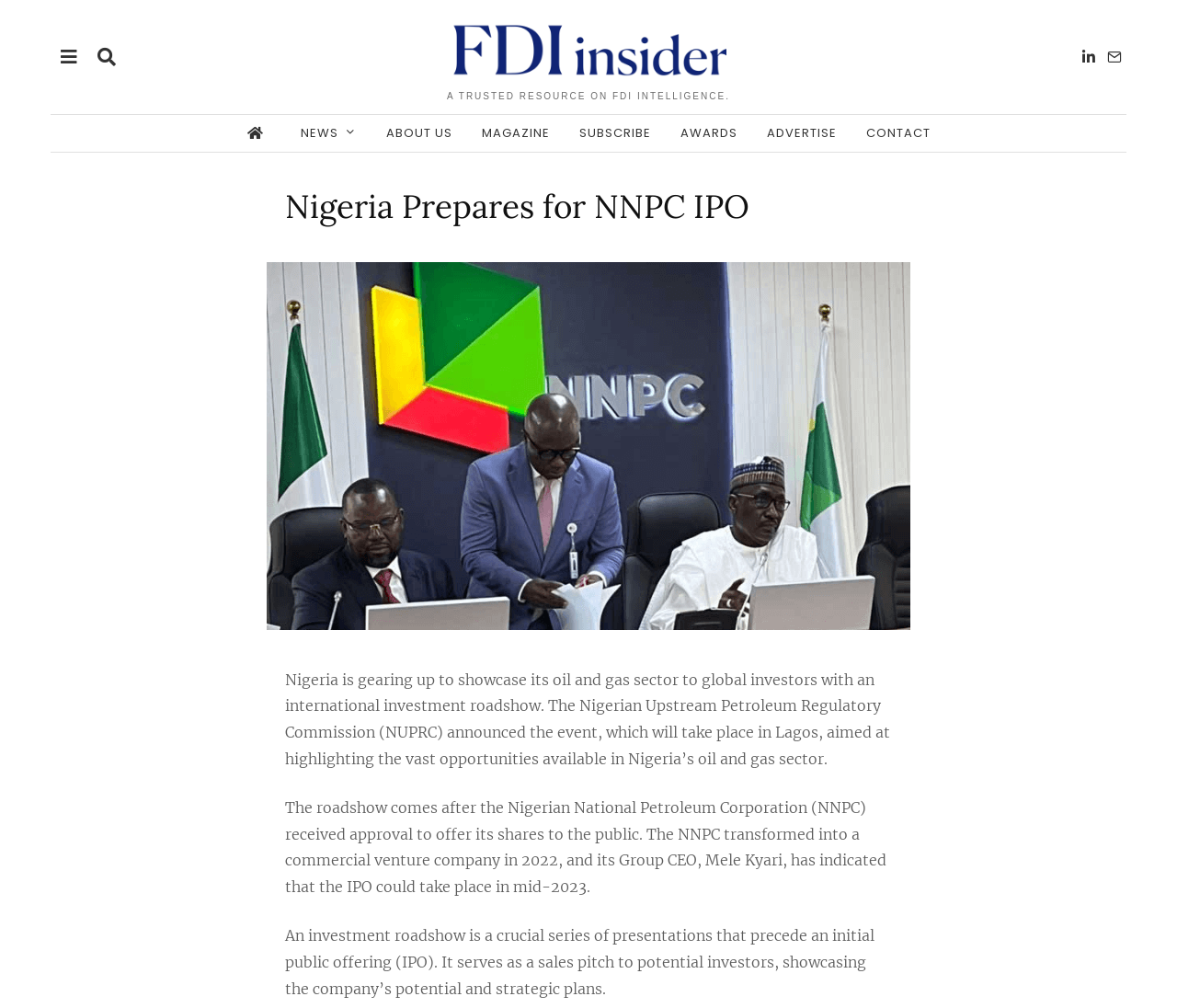What is the purpose of an investment roadshow?
From the screenshot, supply a one-word or short-phrase answer.

Sales pitch to investors